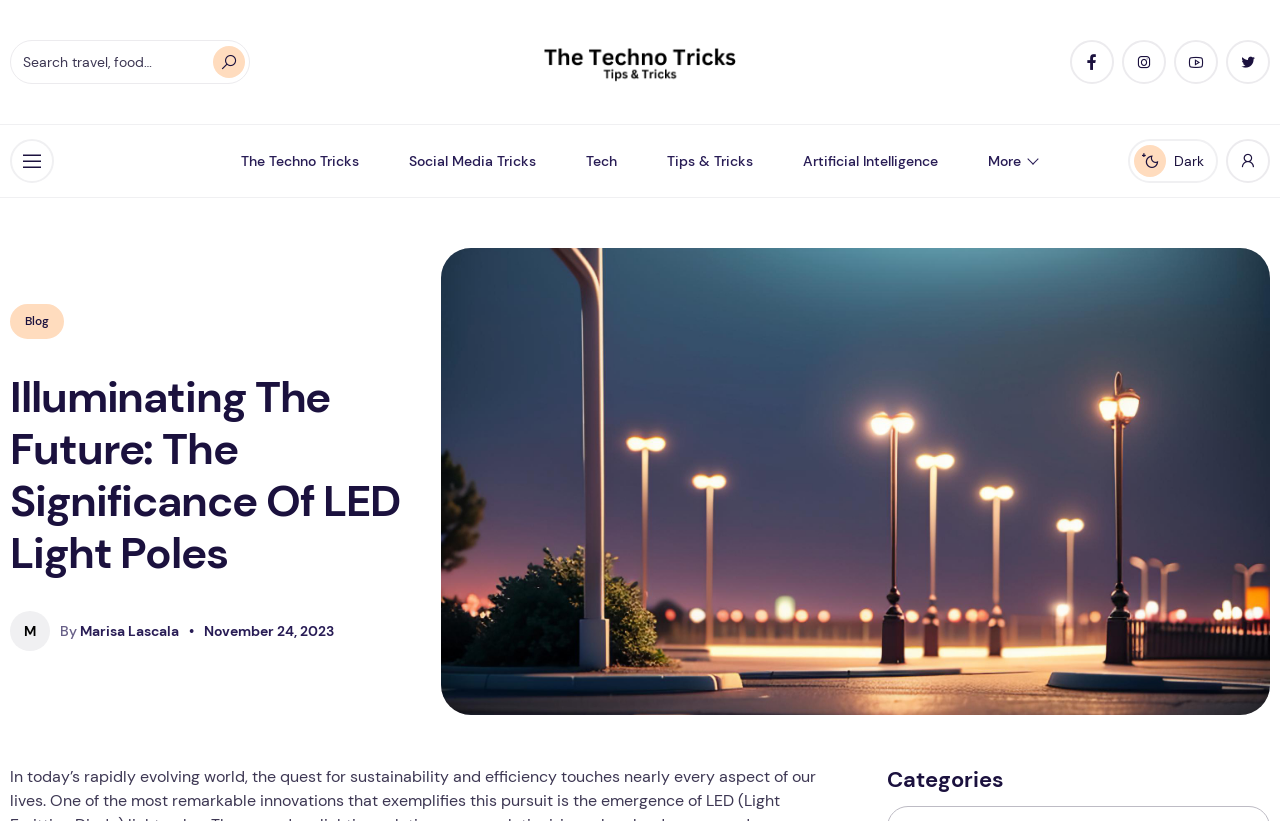Given the webpage screenshot, identify the bounding box of the UI element that matches this description: "Tips & Tricks".

[0.502, 0.169, 0.607, 0.223]